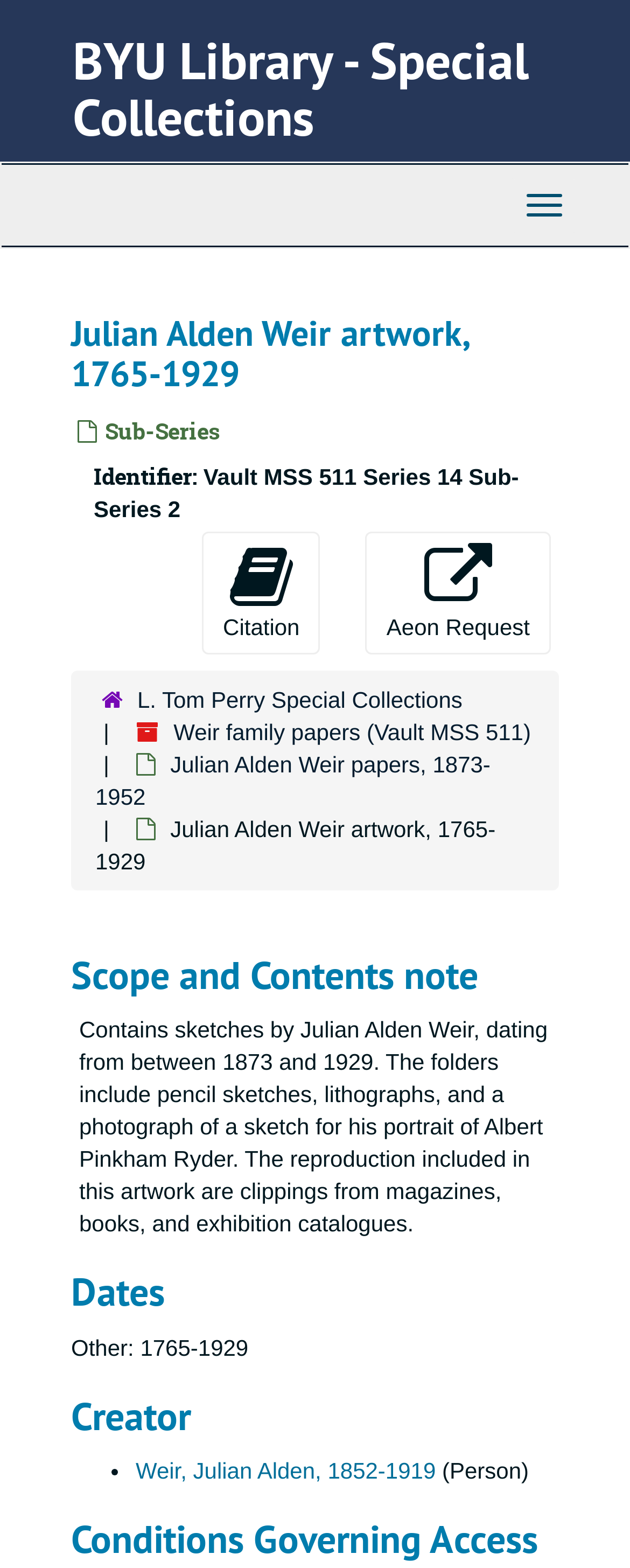Look at the image and write a detailed answer to the question: 
What is the date range of the sketches?

The date range of the sketches can be found in the section 'Scope and Contents note', where it is written that the sketches date from between 1873 and 1929.